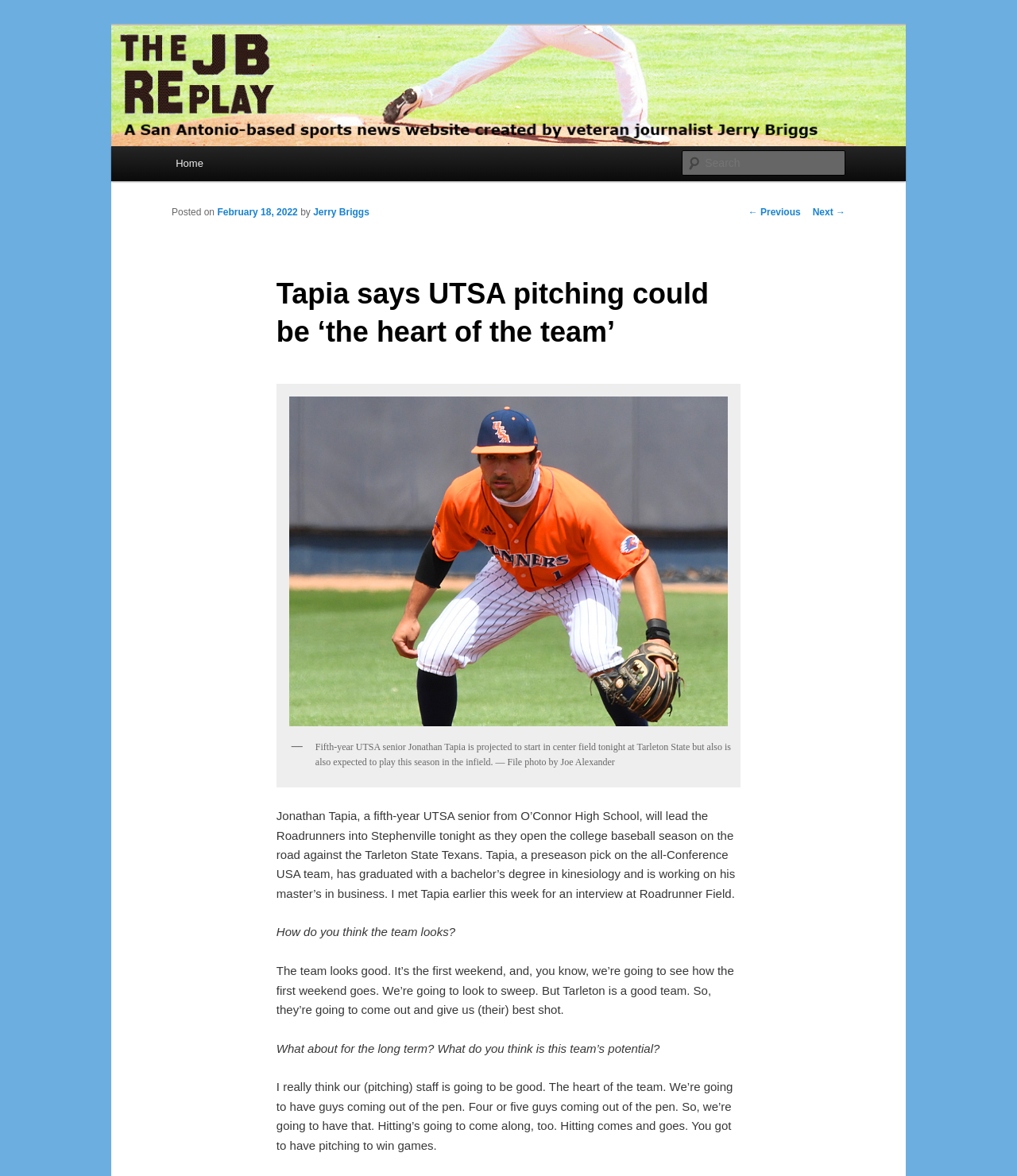What is the name of the UTSA senior mentioned in the article?
We need a detailed and exhaustive answer to the question. Please elaborate.

I found the answer by looking at the text content of the webpage, specifically the paragraph that mentions 'Fifth-year UTSA senior Jonathan Tapia is projected to start in center field tonight at Tarleton State but also is also expected to play this season in the infield.'